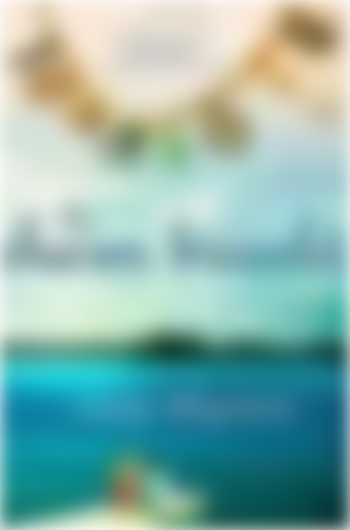What is the tone evoked by the backdrop color? Analyze the screenshot and reply with just one word or a short phrase.

Nostalgia and reflection